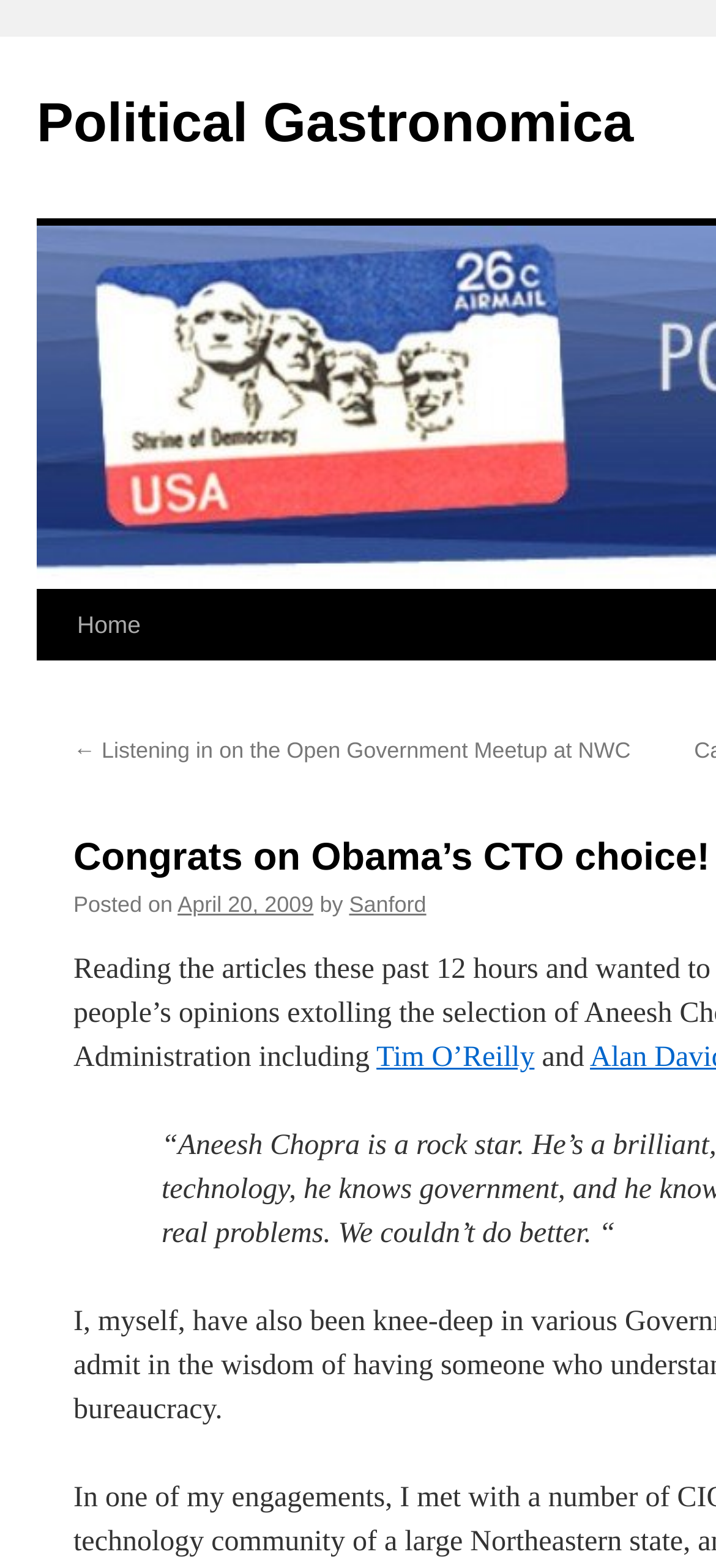What is the title of the previous post?
Please answer the question as detailed as possible.

The title of the previous post can be found below the current post, where it says '← Listening in on the Open Government Meetup at NWC'. This is likely the title of the previous blog post.